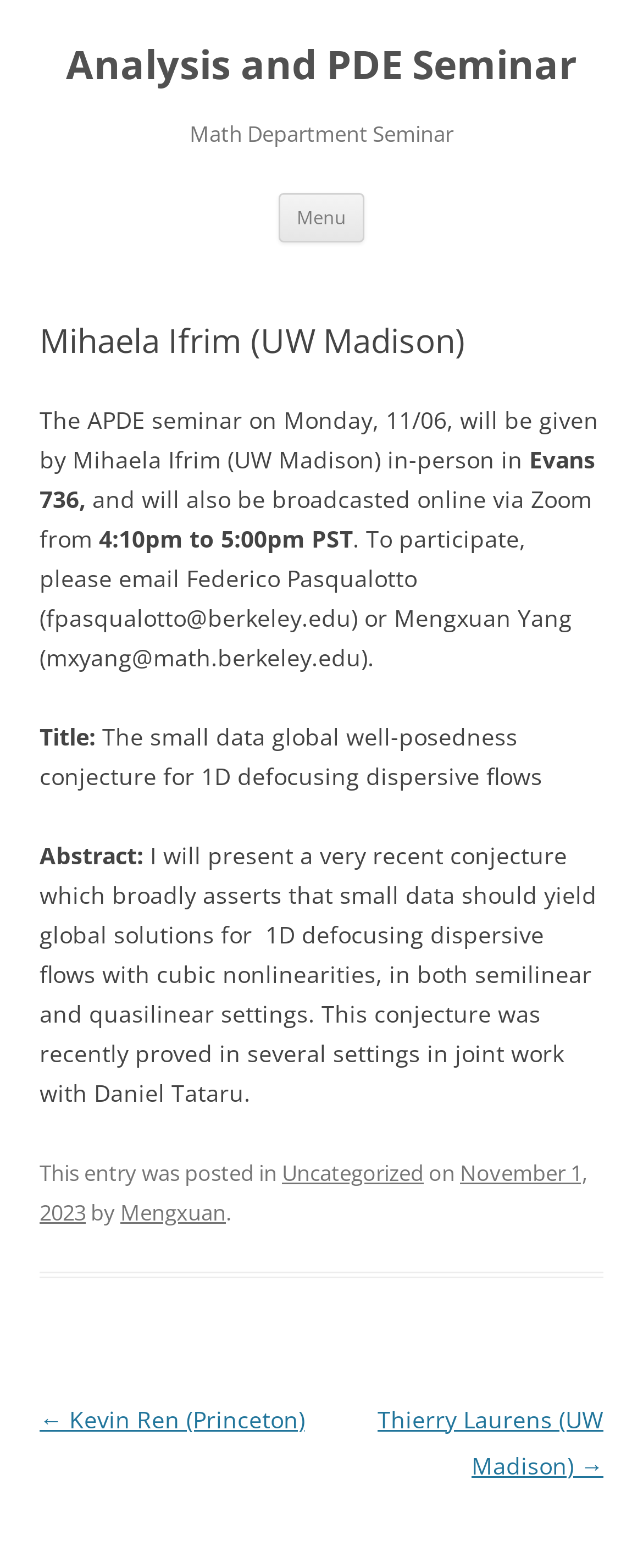From the details in the image, provide a thorough response to the question: Where is the seminar taking place?

The seminar is taking place in Evans 736, which is mentioned in the article section of the webpage, specifically in the sentence 'The APDE seminar on Monday, 11/06, will be given by Mihaela Ifrim (UW Madison) in-person in Evans 736, and will also be broadcasted online via Zoom from 4:10pm to 5:00pm PST.'